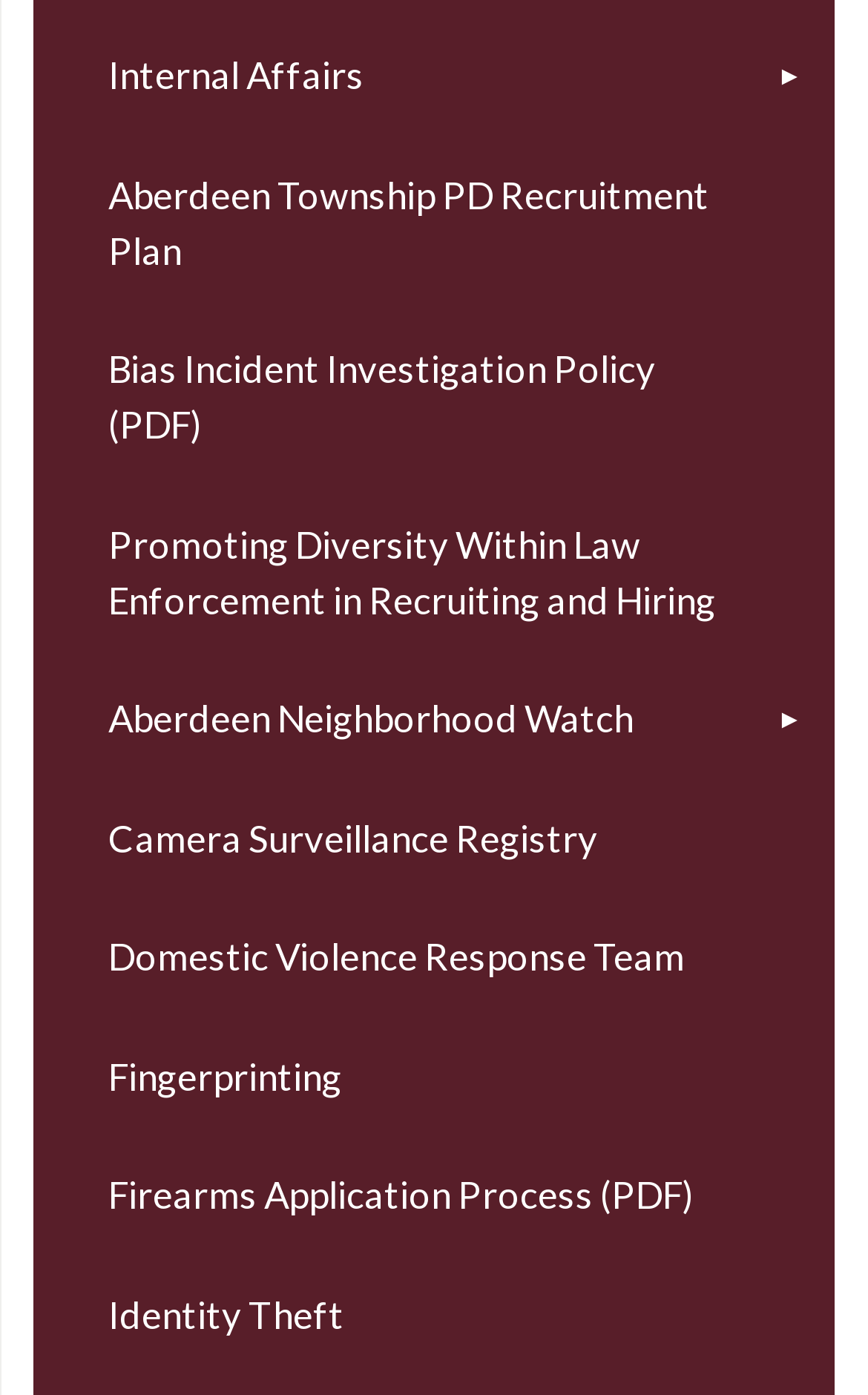Locate the bounding box coordinates of the clickable element to fulfill the following instruction: "Access Firearms Application Process". Provide the coordinates as four float numbers between 0 and 1 in the format [left, top, right, bottom].

[0.039, 0.816, 0.961, 0.901]